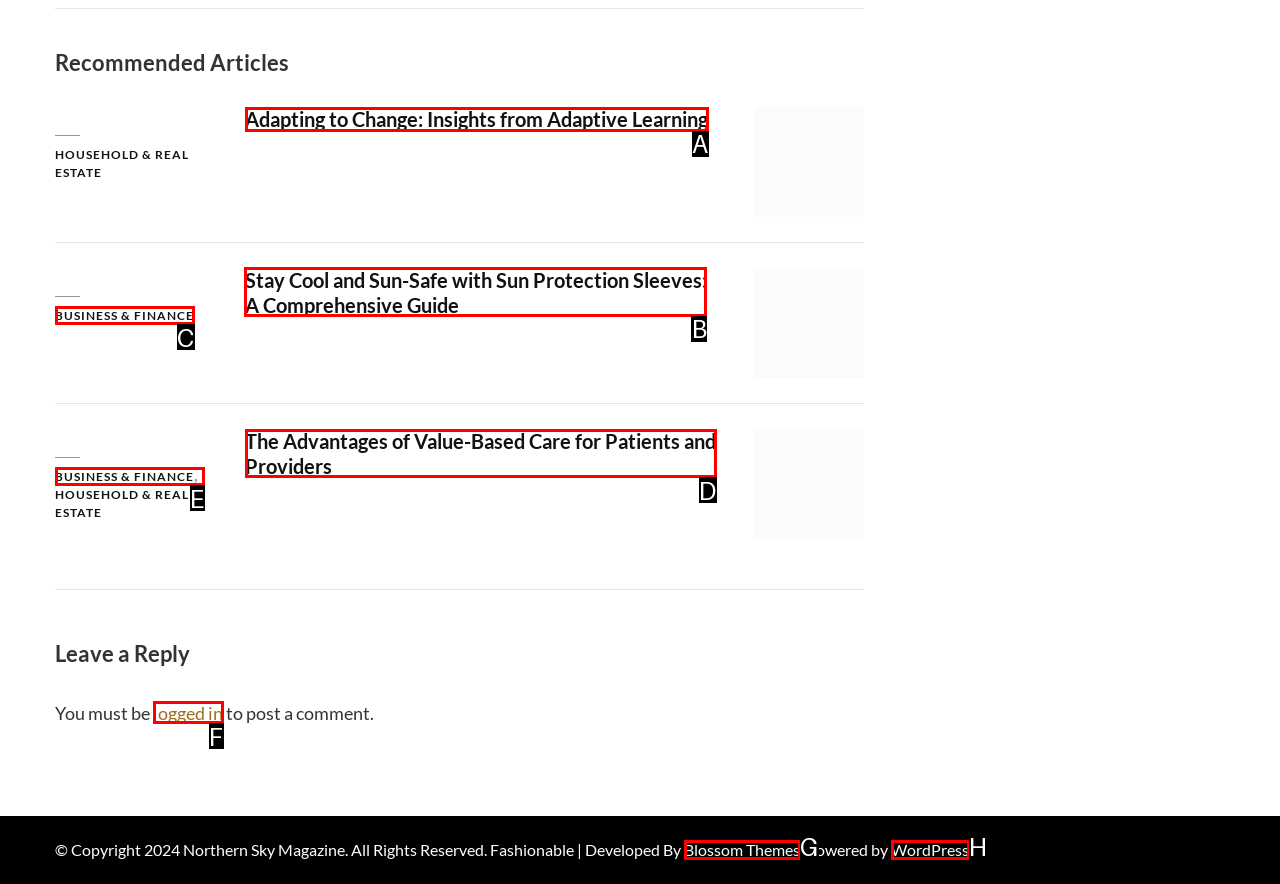Tell me which one HTML element I should click to complete the following task: View 'Stay Cool and Sun-Safe with Sun Protection Sleeves: A Comprehensive Guide' Answer with the option's letter from the given choices directly.

B